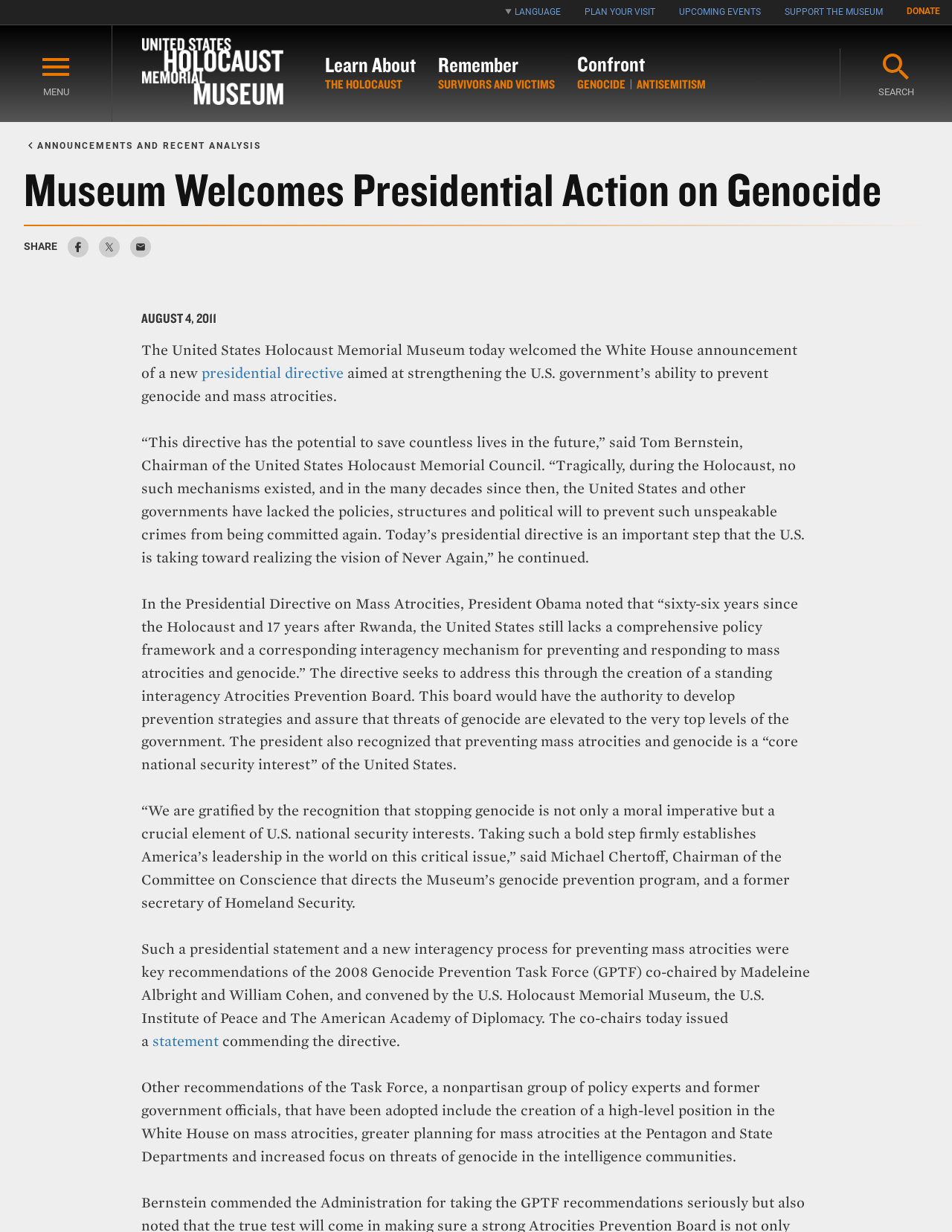Can you find and provide the main heading text of this webpage?

Museum Welcomes Presidential Action on Genocide